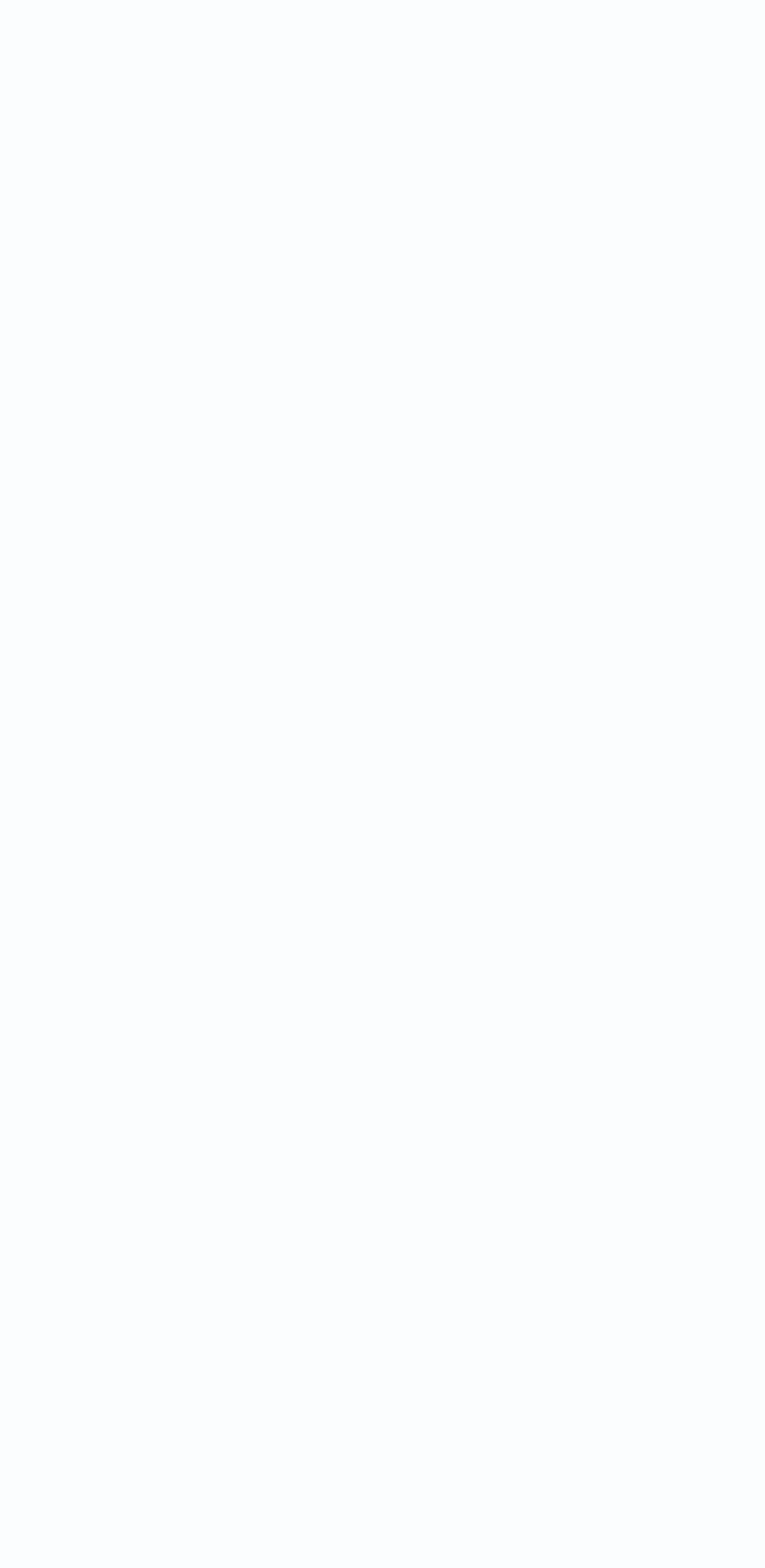Determine the bounding box for the described UI element: "Our Sustainable Investment Journey".

[0.277, 0.425, 0.835, 0.492]